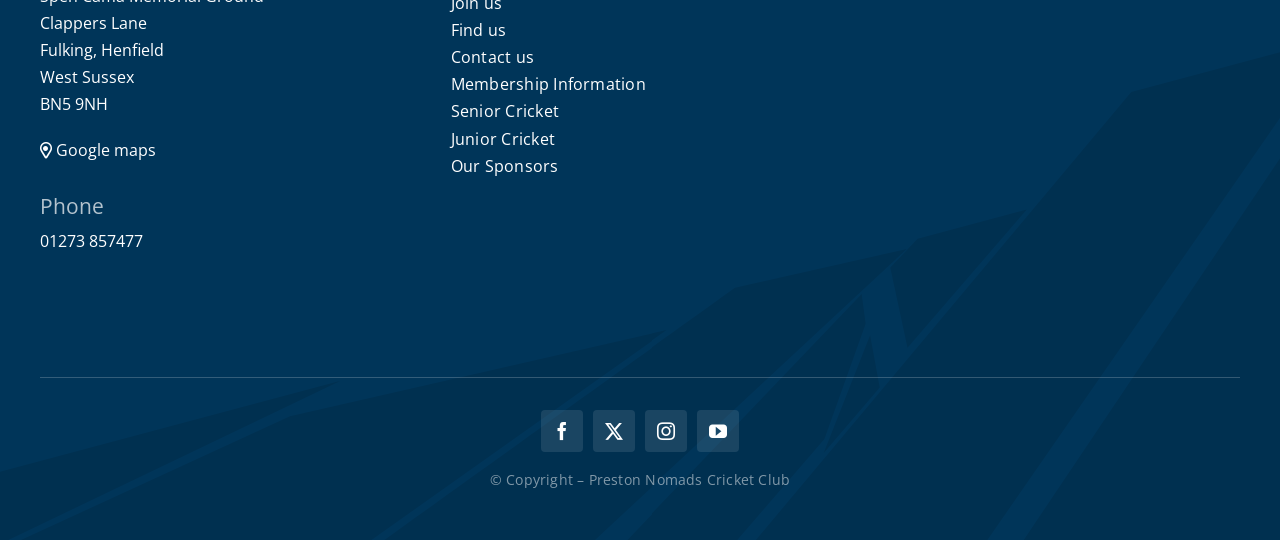Please give a succinct answer using a single word or phrase:
What is the address of Preston Nomads Cricket Club?

Clappers Lane, Fulking, Henfield, West Sussex, BN5 9NH